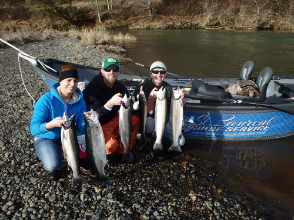What type of fish are the anglers holding?
Look at the screenshot and give a one-word or phrase answer.

Steelhead